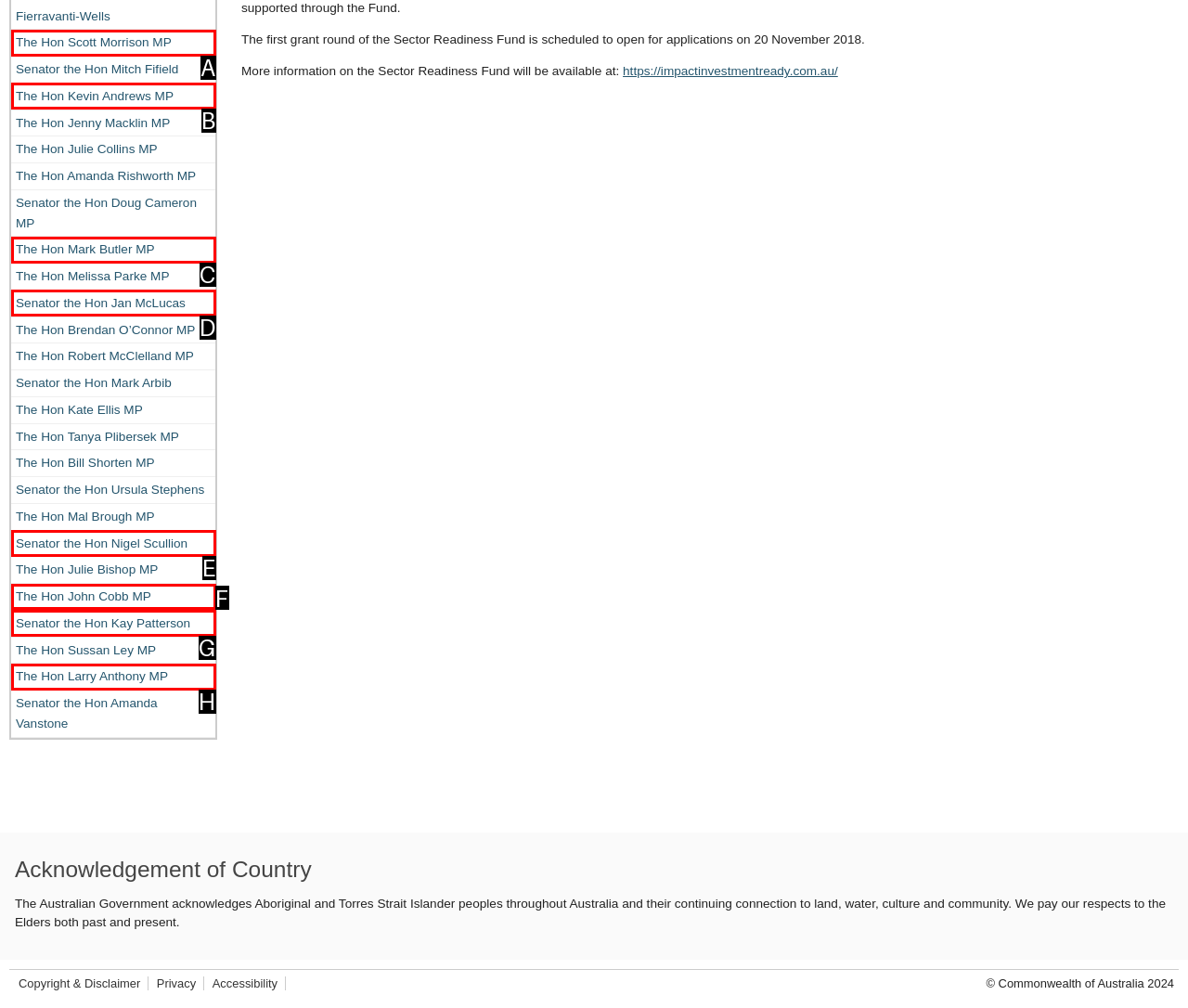From the provided choices, determine which option matches the description: Senator the Hon Nigel Scullion. Respond with the letter of the correct choice directly.

E